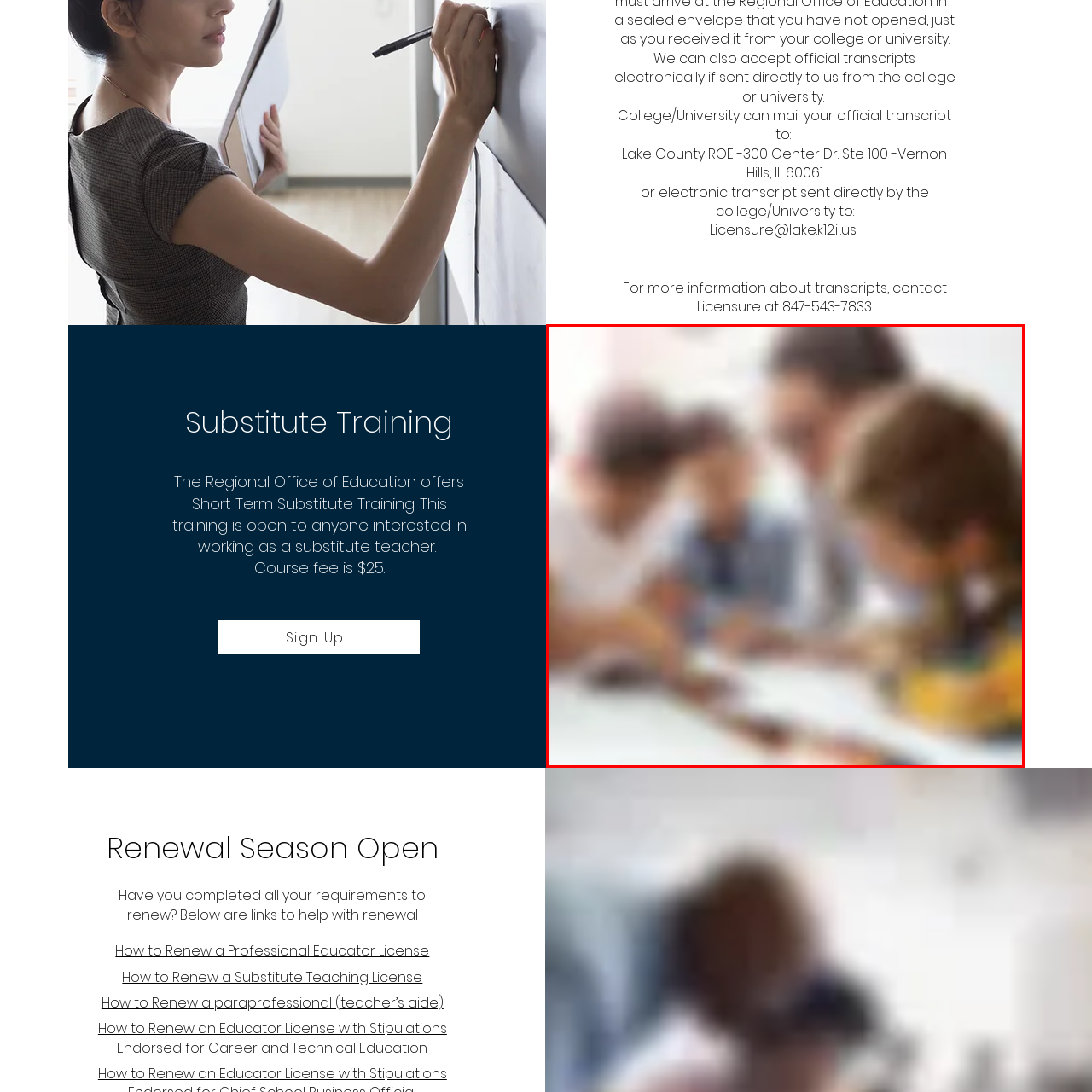What is the tone of their interaction?
Examine the visual content inside the red box and reply with a single word or brief phrase that best answers the question.

Supportive